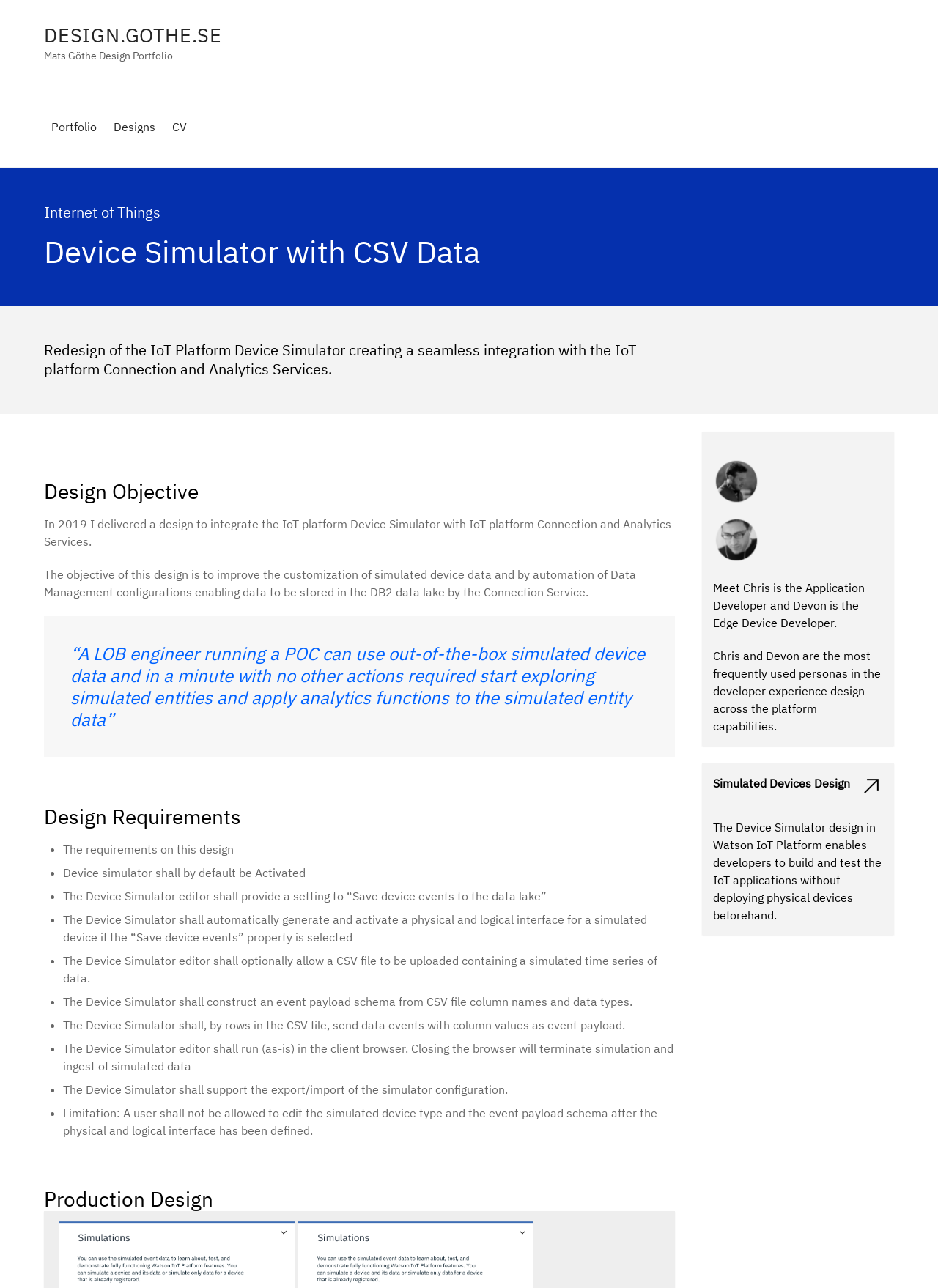Use a single word or phrase to respond to the question:
What is the purpose of the Device Simulator editor?

Provide settings for simulated device data